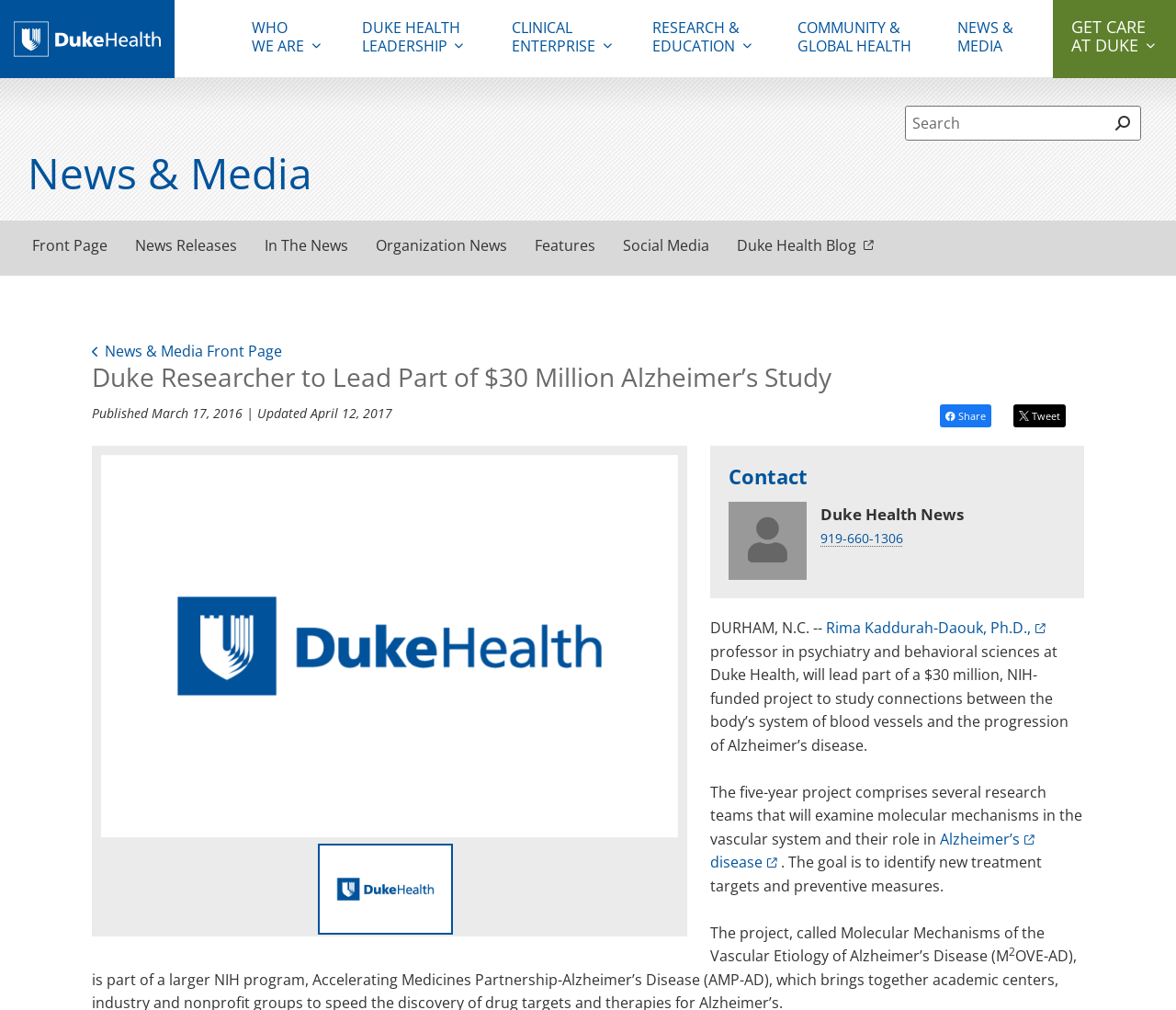What is the goal of the five-year project?
Look at the image and respond with a one-word or short-phrase answer.

Identify new treatment targets and preventive measures